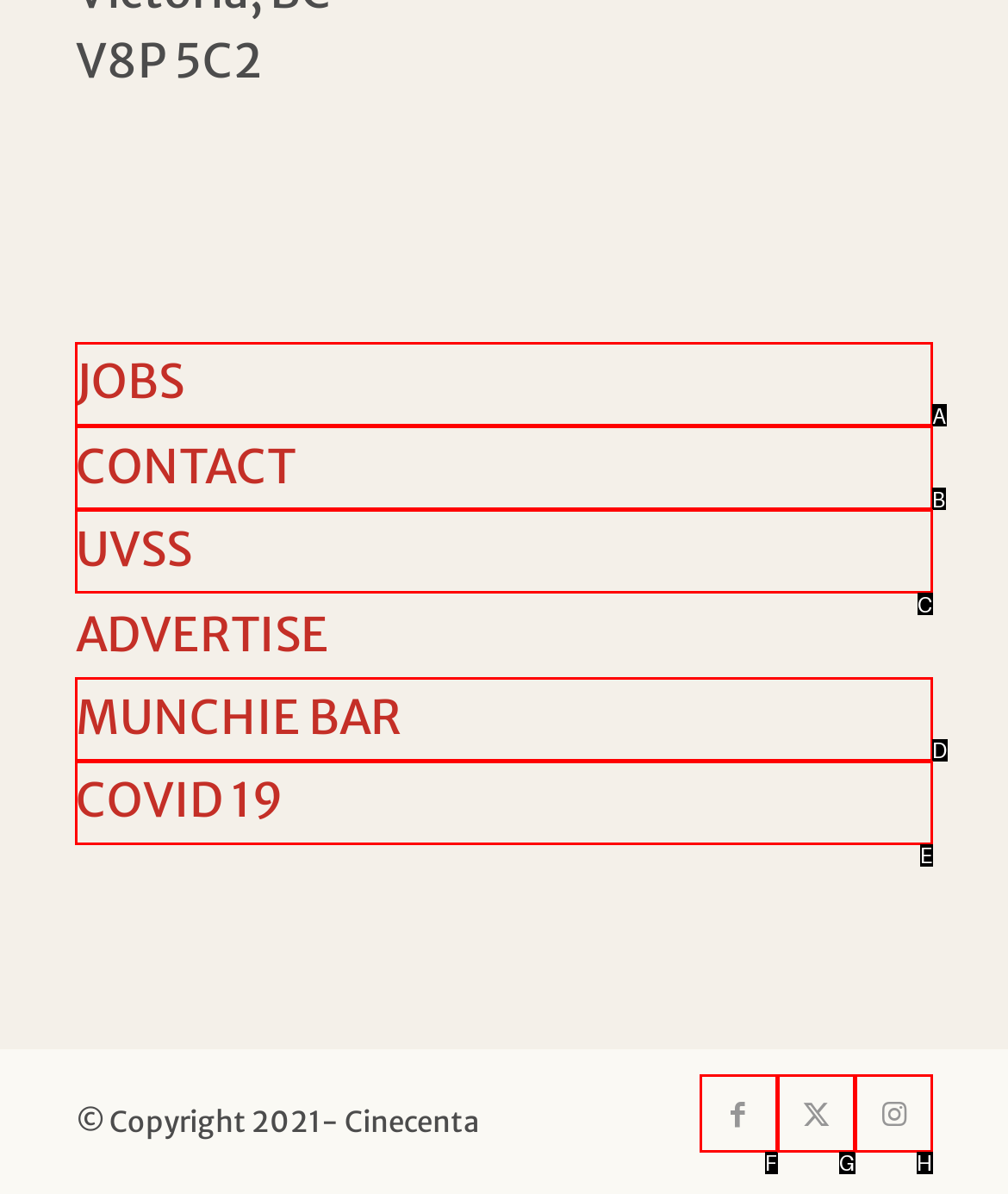Choose the letter that best represents the description: MUNCHIE BAR. Provide the letter as your response.

D